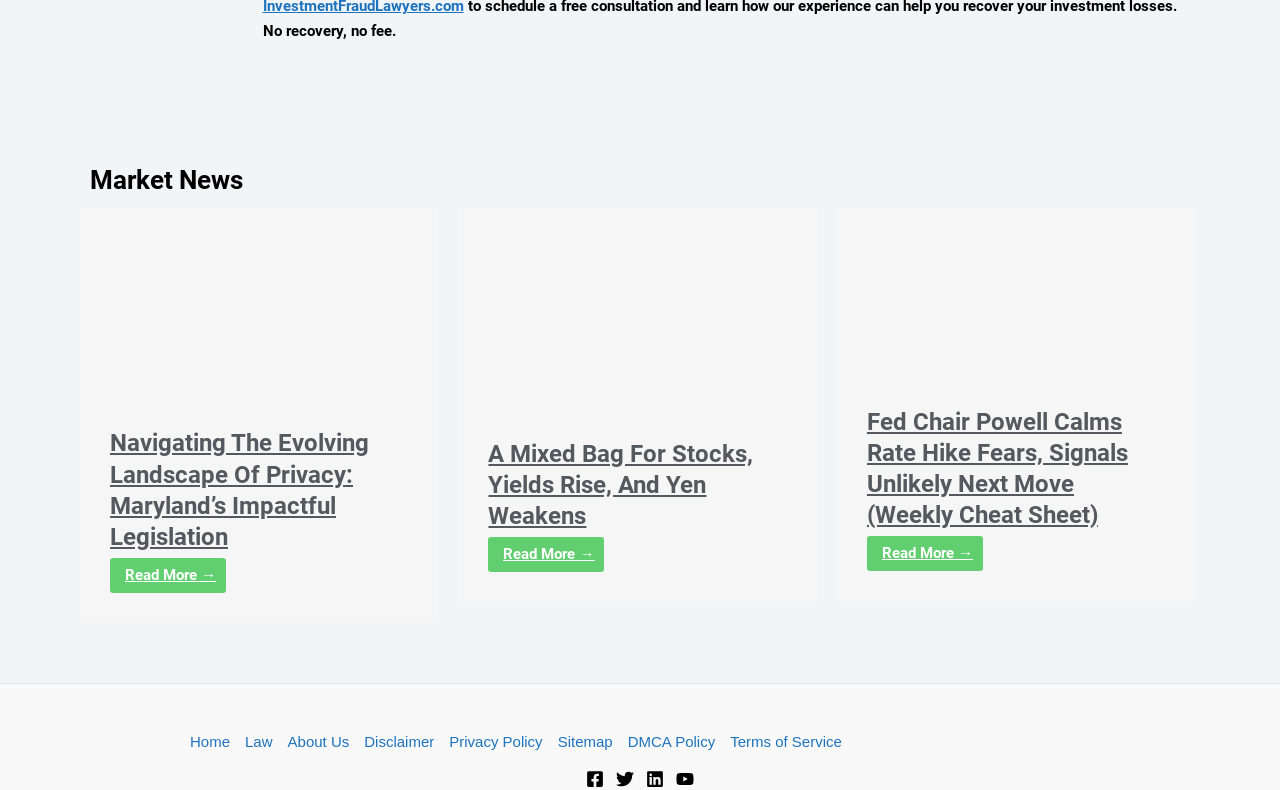Determine the bounding box coordinates for the area you should click to complete the following instruction: "Share the article on Facebook".

None